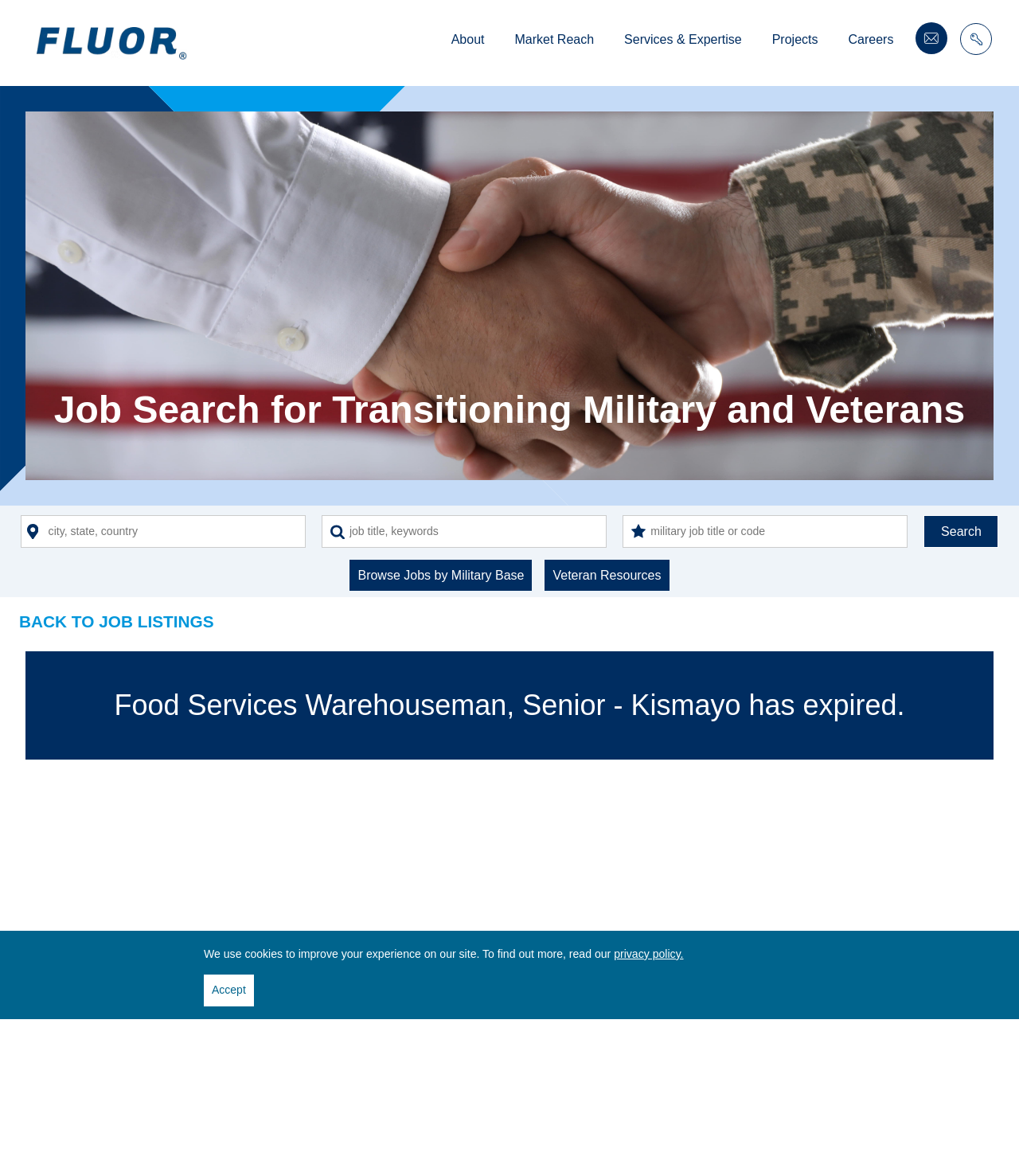Please identify the bounding box coordinates of the area that needs to be clicked to follow this instruction: "Go to Fluor homepage".

[0.036, 0.023, 0.184, 0.05]